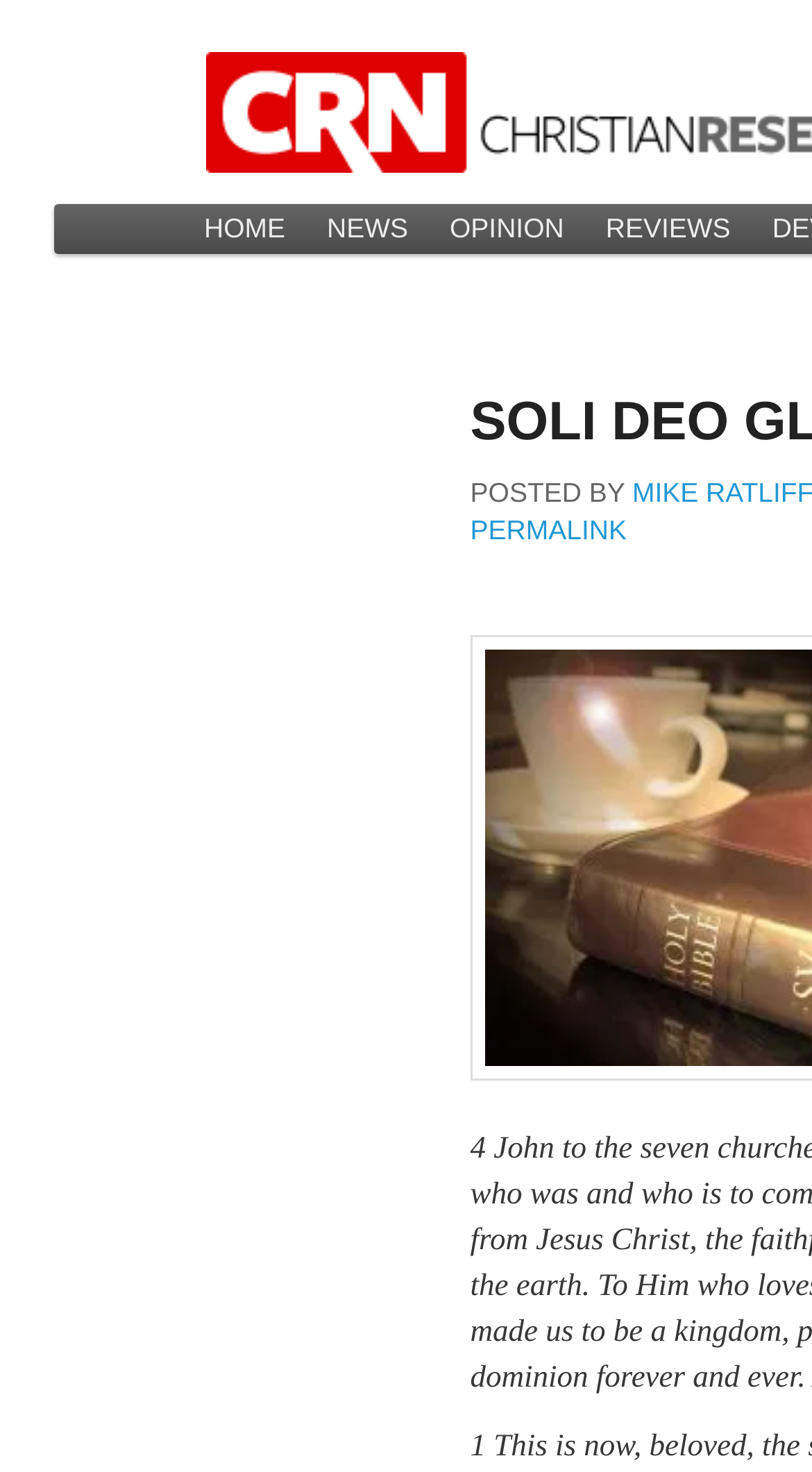How many articles are displayed on the current page?
Look at the screenshot and provide an in-depth answer.

I found a 'POSTED BY' static text element, which suggests that there is at least one article on the current page, and possibly more.